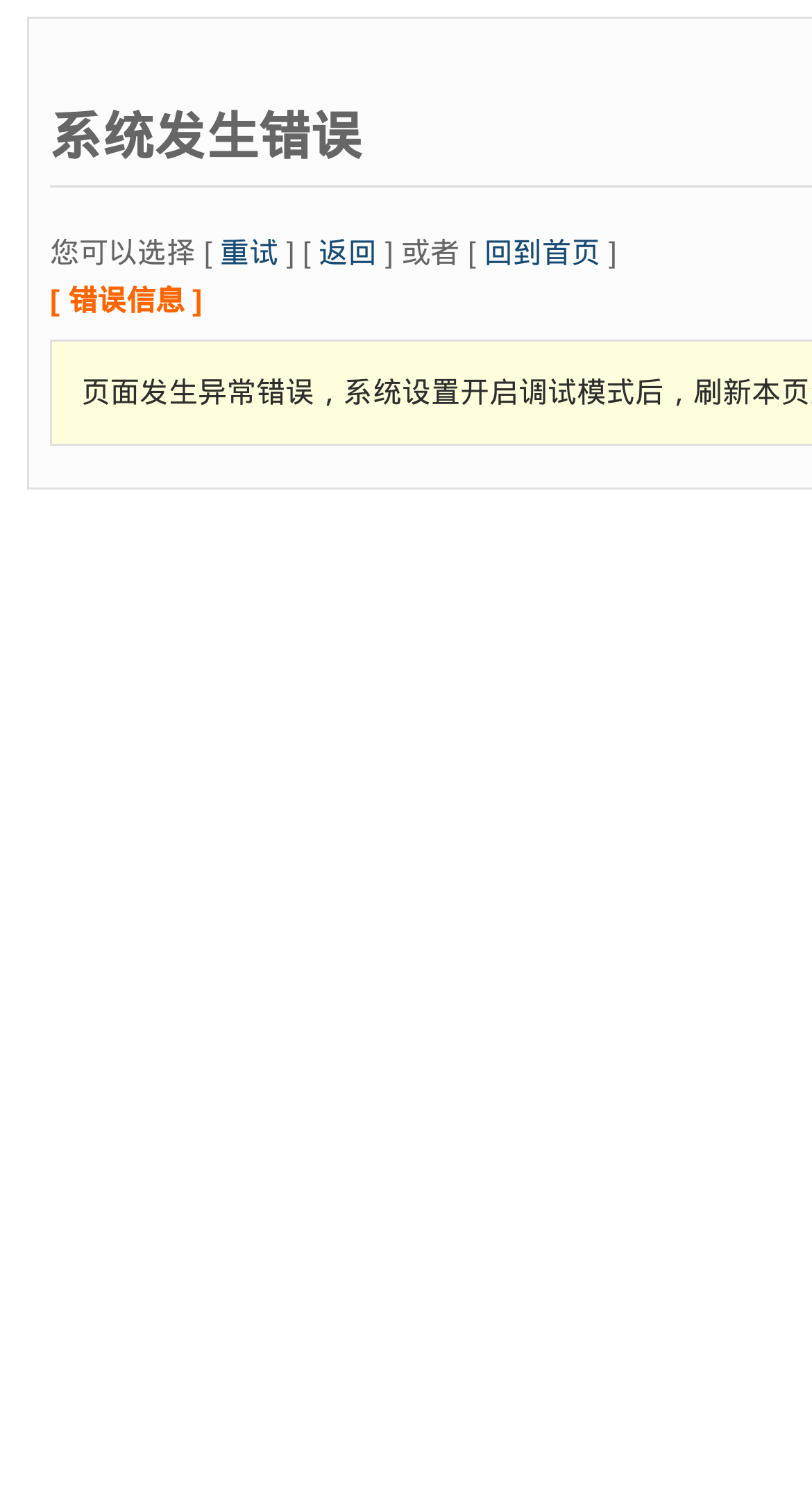What is the purpose of the '返回' link?
Using the image, provide a concise answer in one word or a short phrase.

To return to previous page